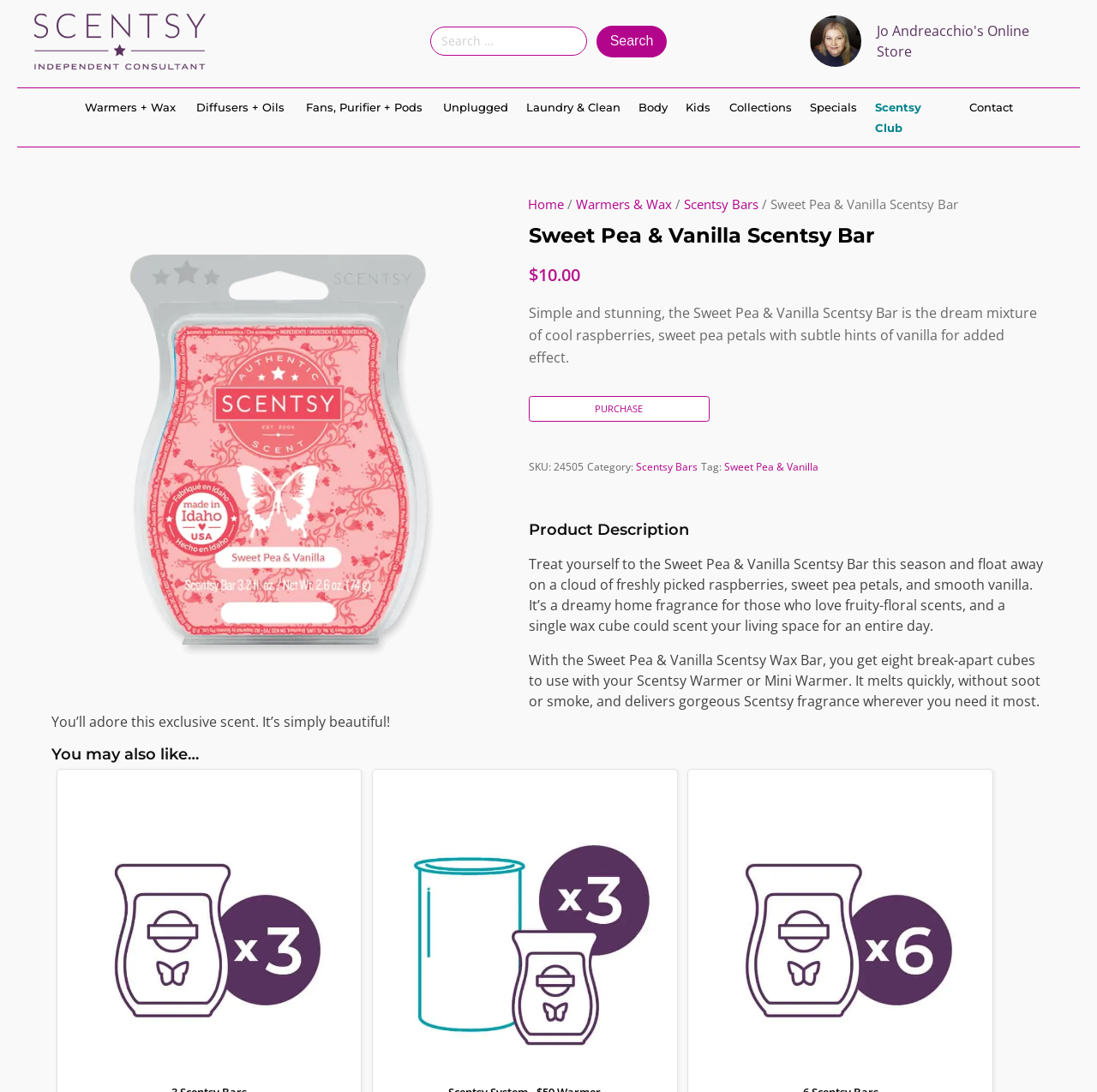Please locate the clickable area by providing the bounding box coordinates to follow this instruction: "Purchase Sweet Pea & Vanilla Scentsy Bar".

[0.482, 0.363, 0.647, 0.386]